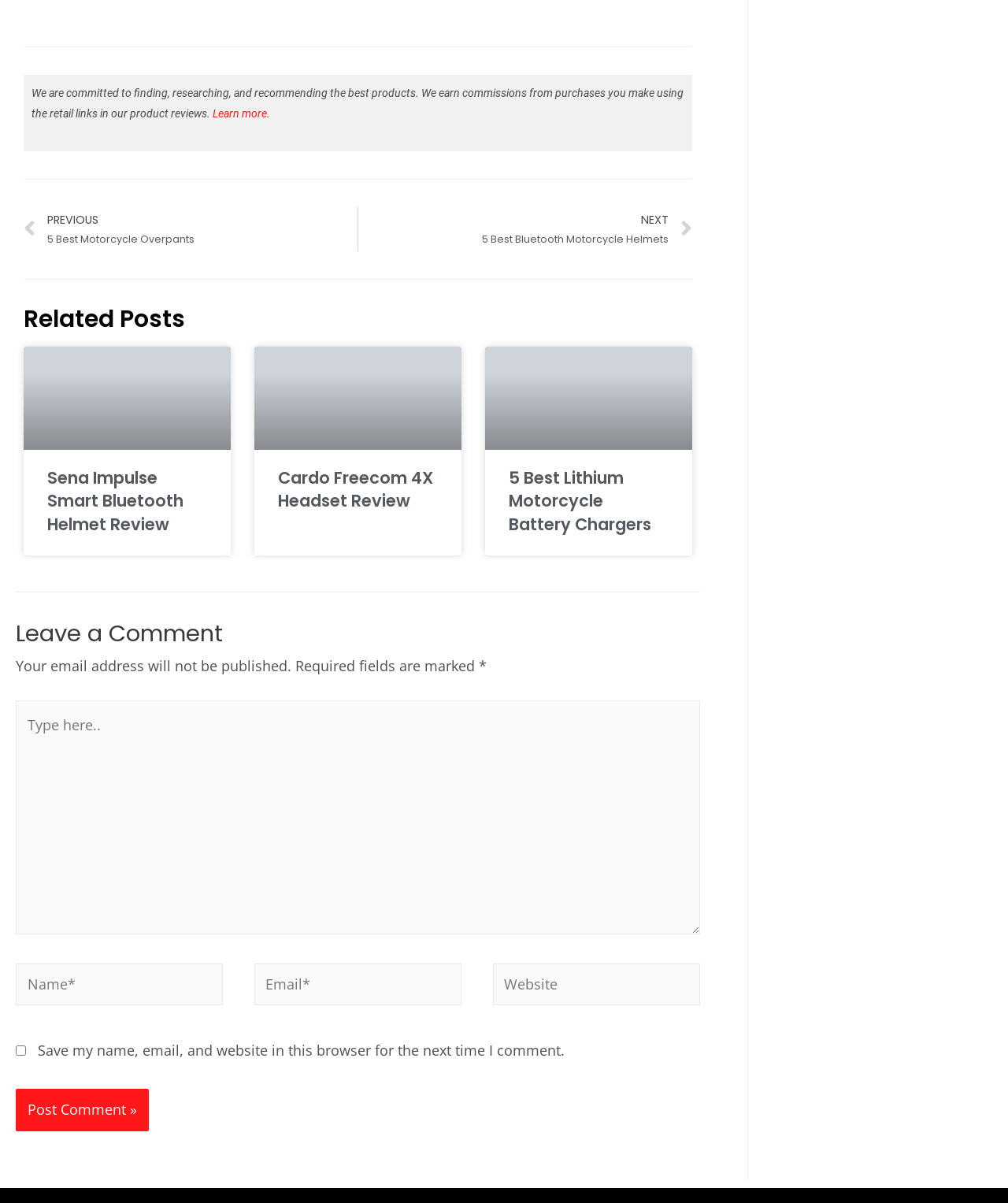Kindly determine the bounding box coordinates of the area that needs to be clicked to fulfill this instruction: "Click on Learn more".

[0.211, 0.089, 0.265, 0.1]